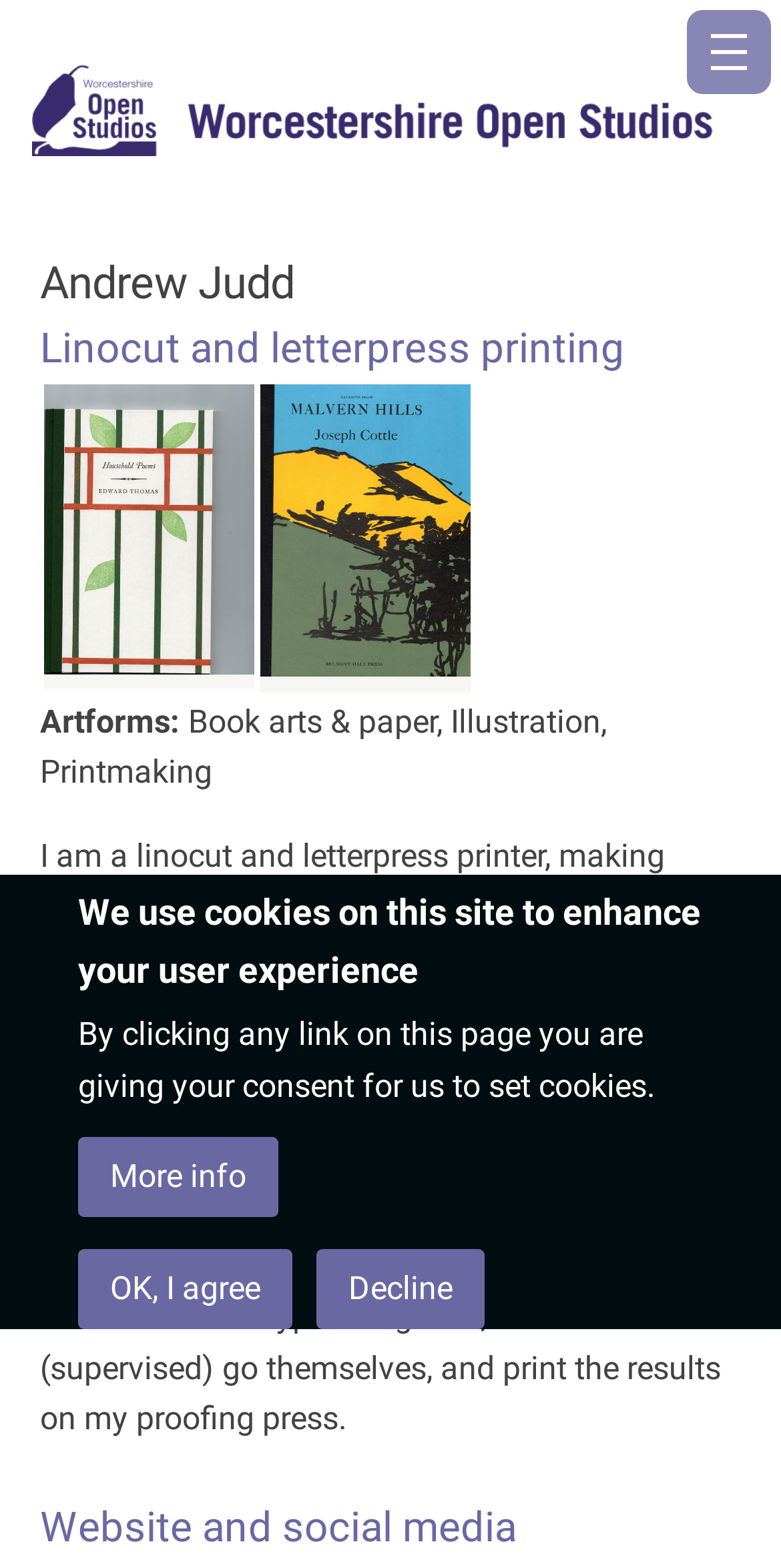Answer with a single word or phrase: 
What type of printing does the artist do?

Linocut and letterpress